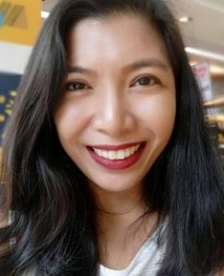What is the woman's facial expression?
Based on the visual content, answer with a single word or a brief phrase.

smiling